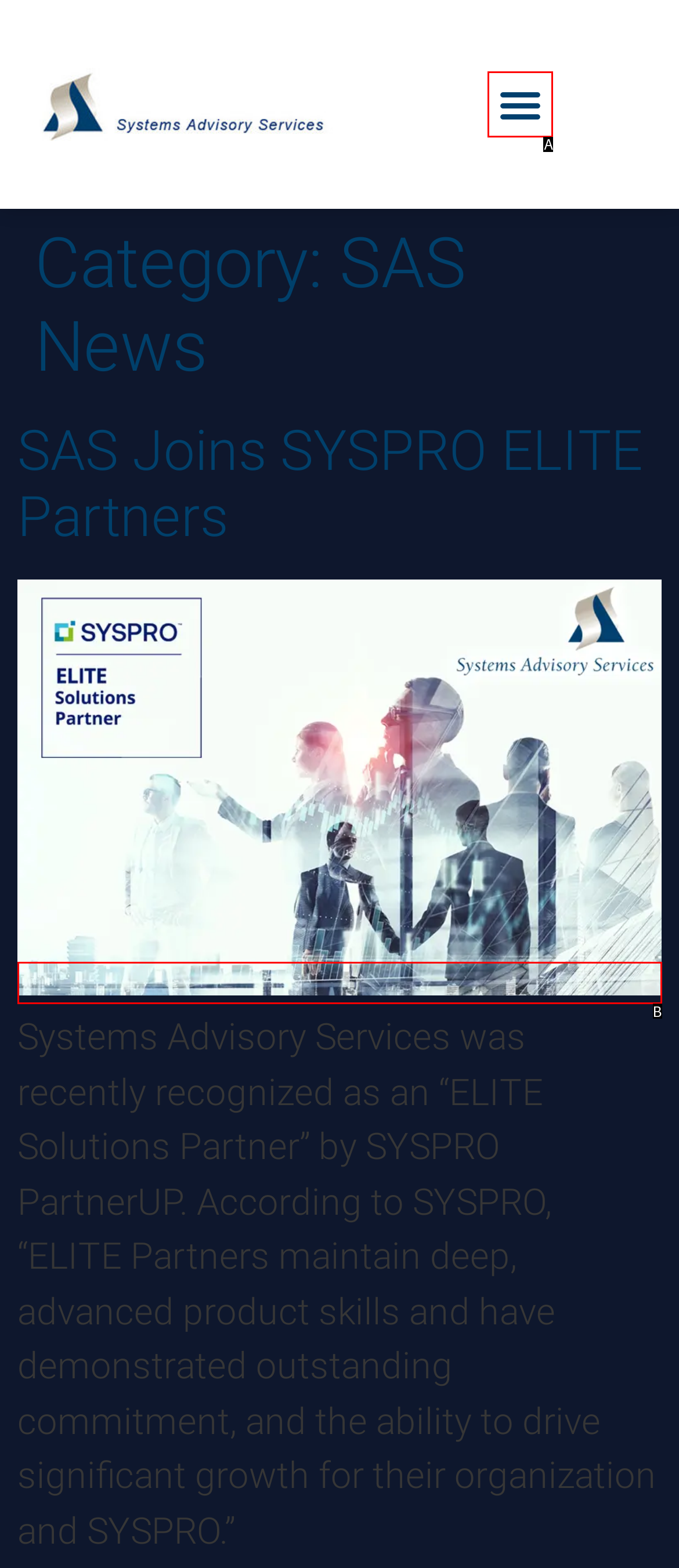Select the appropriate option that fits: Menu
Reply with the letter of the correct choice.

A